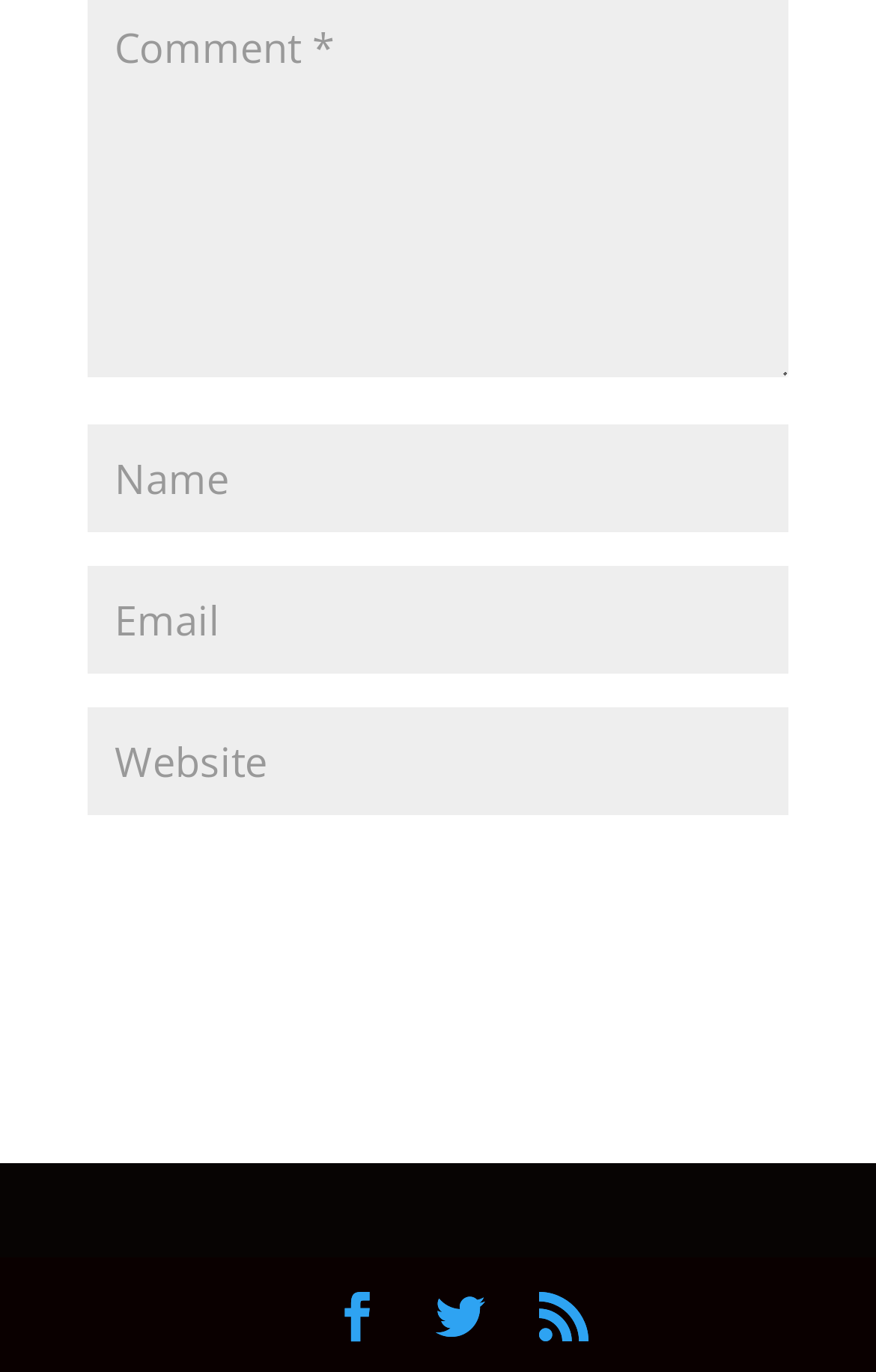How many links are there at the bottom?
Using the image as a reference, give a one-word or short phrase answer.

3